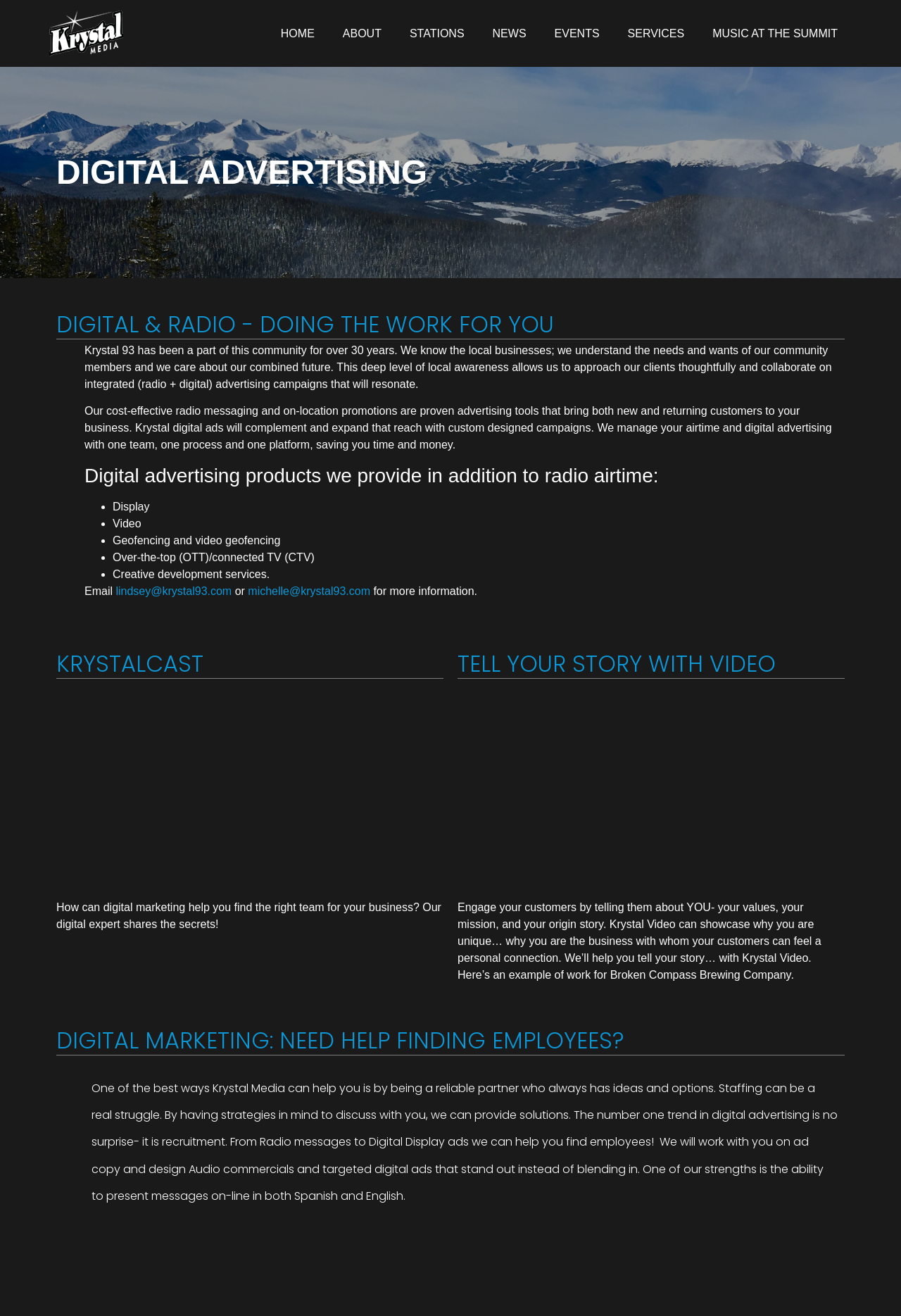Pinpoint the bounding box coordinates of the clickable element needed to complete the instruction: "Go to HOME page". The coordinates should be provided as four float numbers between 0 and 1: [left, top, right, bottom].

[0.296, 0.013, 0.365, 0.038]